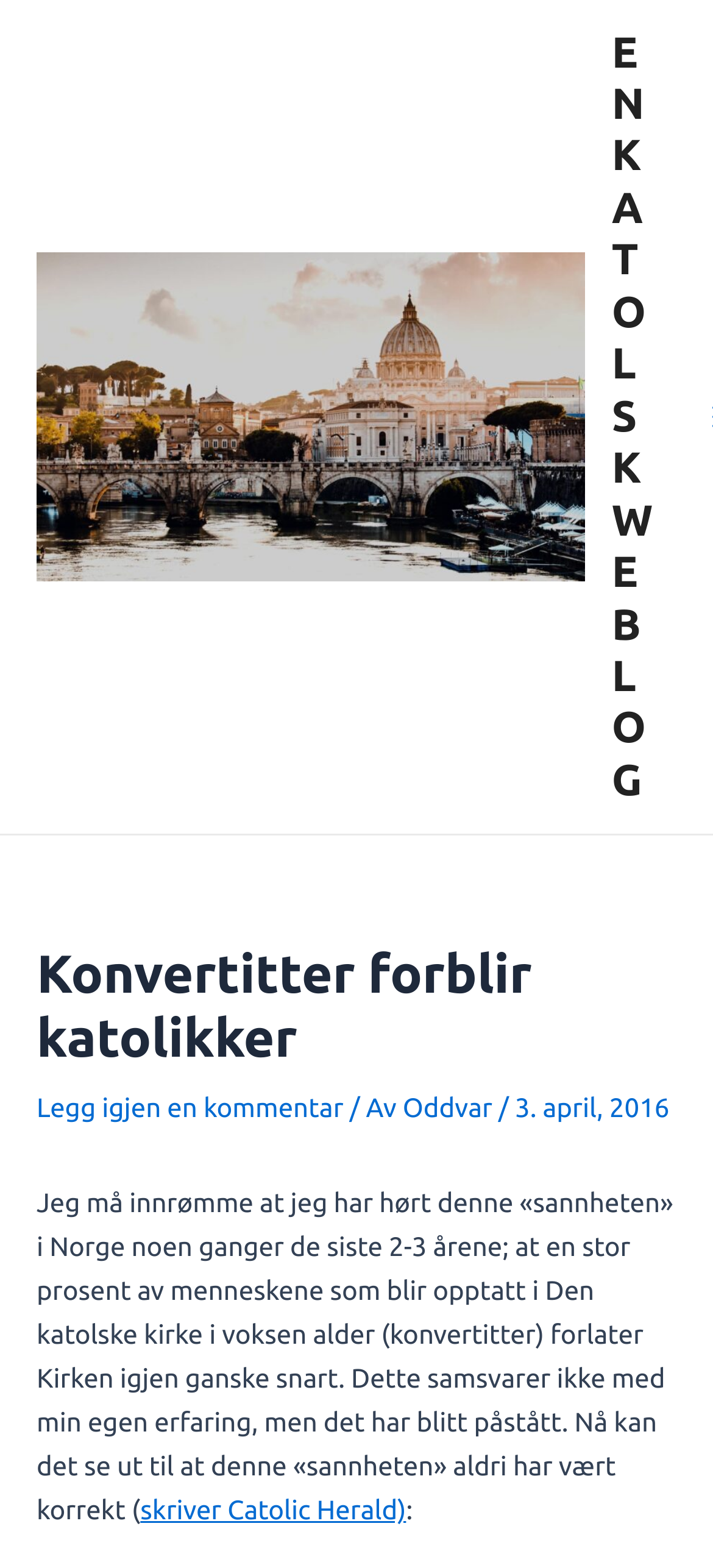When was the article published?
Answer the question with just one word or phrase using the image.

3. april, 2016